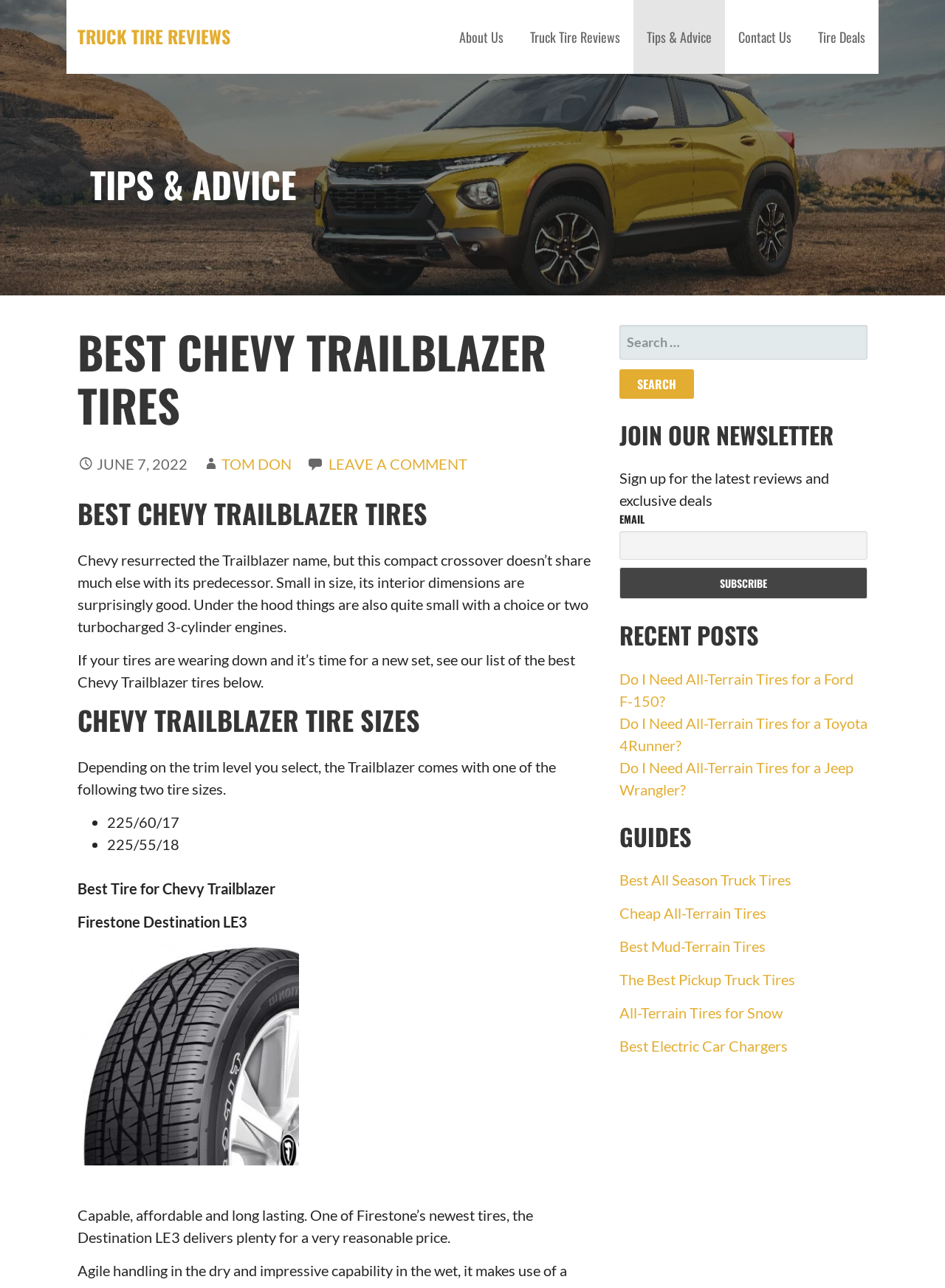Find the bounding box coordinates of the area that needs to be clicked in order to achieve the following instruction: "Subscribe to the newsletter". The coordinates should be specified as four float numbers between 0 and 1, i.e., [left, top, right, bottom].

[0.655, 0.441, 0.918, 0.465]